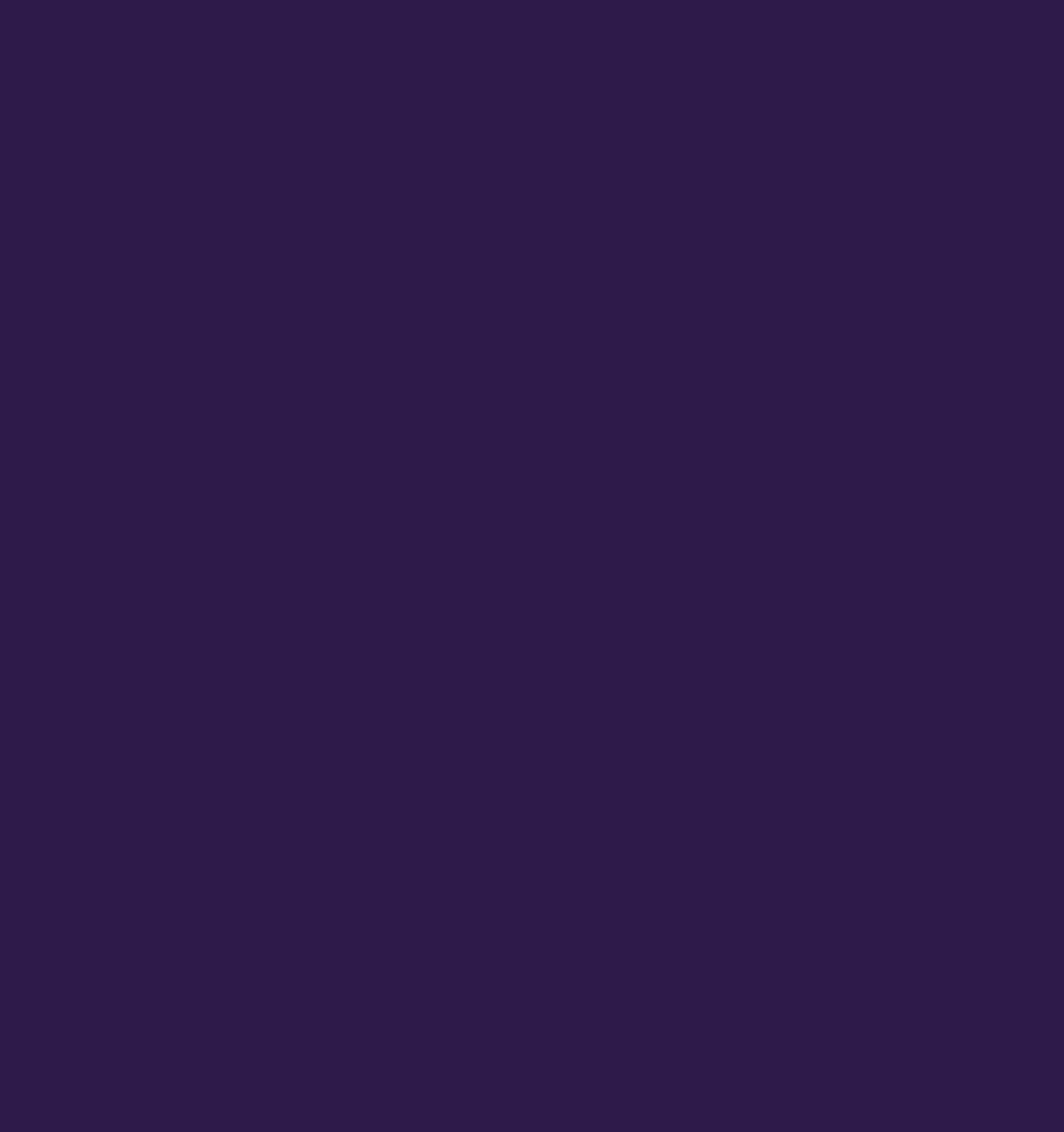Using the element description: "+ 61 3 9678 0488", determine the bounding box coordinates for the specified UI element. The coordinates should be four float numbers between 0 and 1, [left, top, right, bottom].

[0.051, 0.126, 0.451, 0.187]